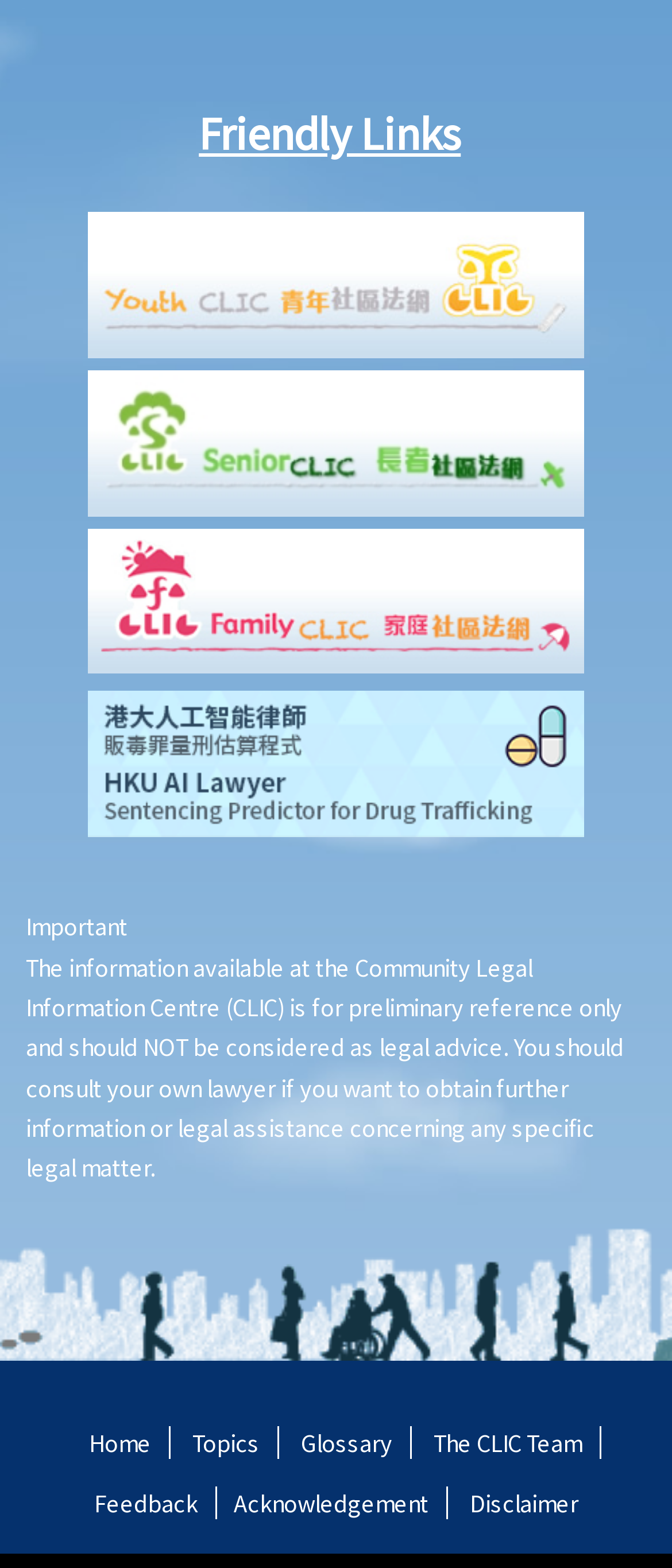Provide the bounding box coordinates of the HTML element described as: "The CLIC Team". The bounding box coordinates should be four float numbers between 0 and 1, i.e., [left, top, right, bottom].

[0.619, 0.909, 0.894, 0.93]